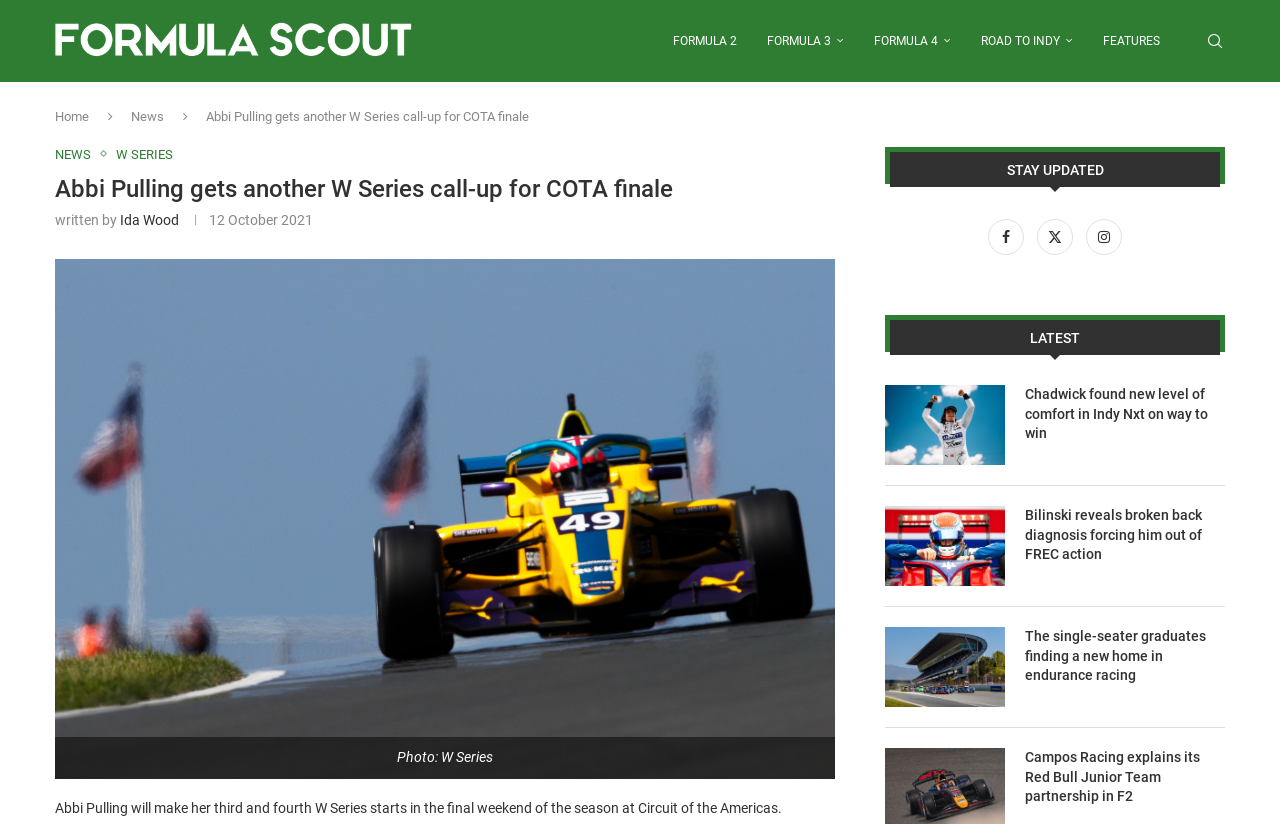Find and indicate the bounding box coordinates of the region you should select to follow the given instruction: "Read the article about Chadwick's Indy Nxt win".

[0.691, 0.467, 0.785, 0.564]